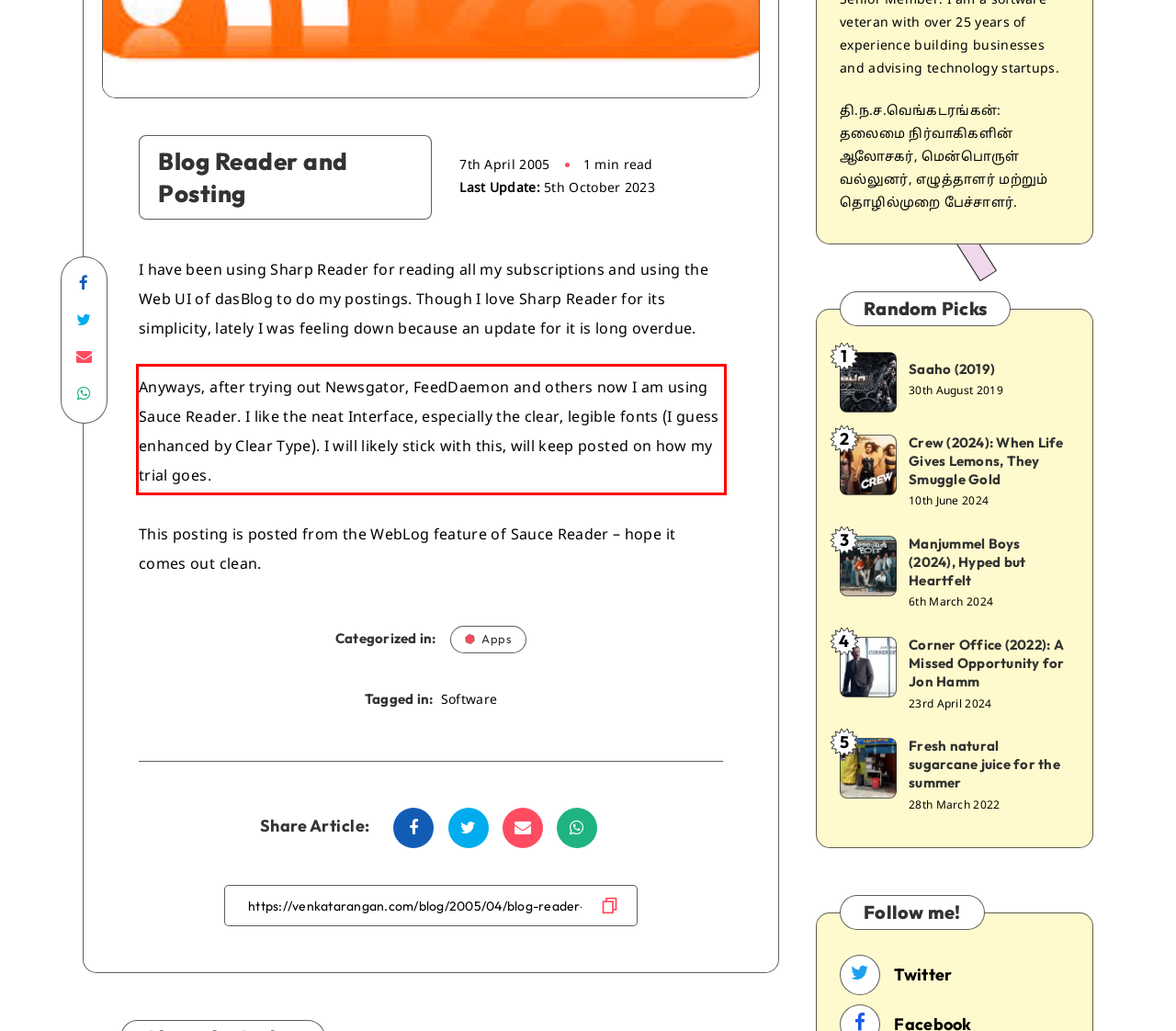Locate the red bounding box in the provided webpage screenshot and use OCR to determine the text content inside it.

Anyways, after trying out Newsgator, FeedDaemon and others now I am using Sauce Reader. I like the neat Interface, especially the clear, legible fonts (I guess enhanced by Clear Type). I will likely stick with this, will keep posted on how my trial goes.